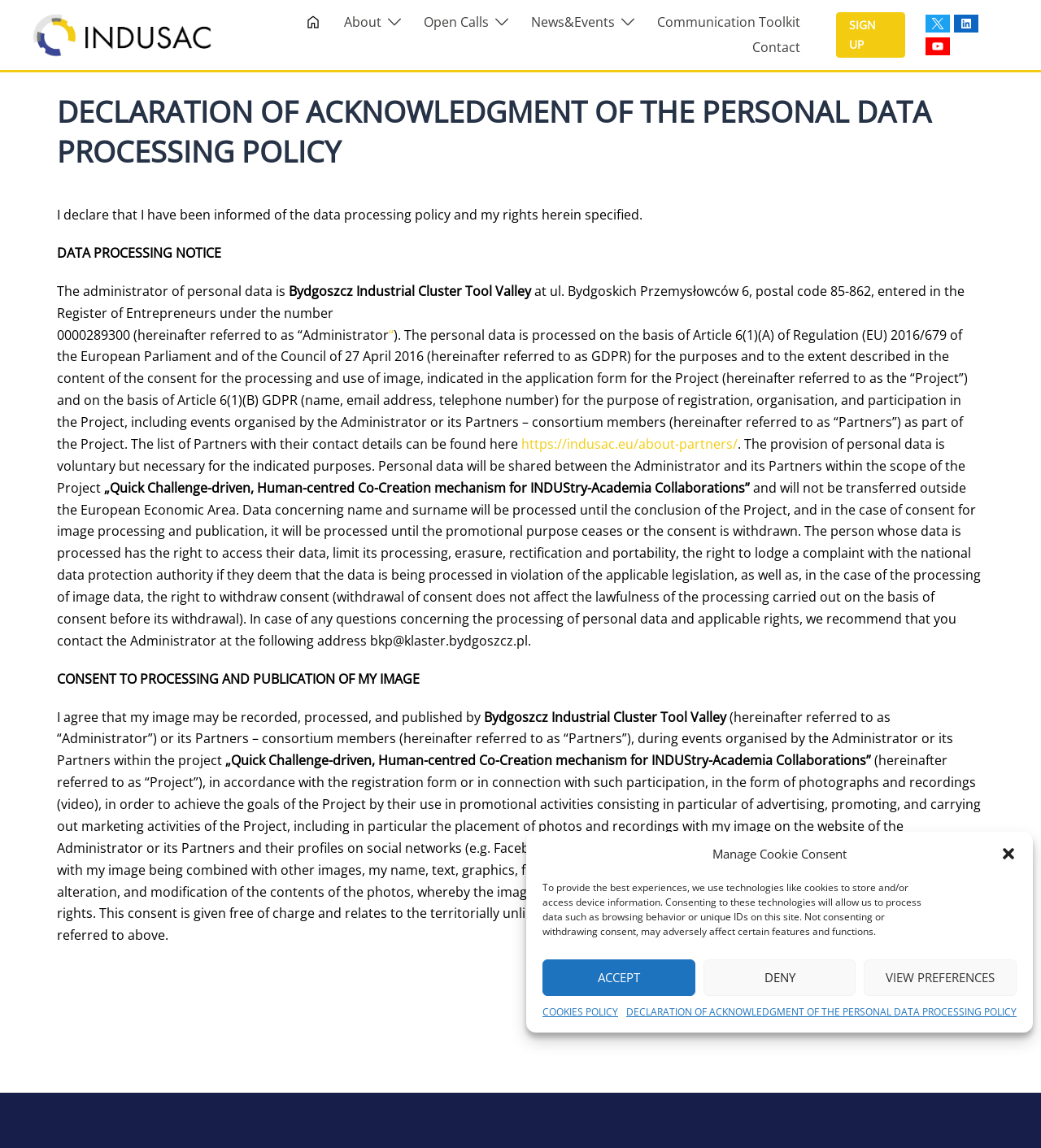Can you specify the bounding box coordinates for the region that should be clicked to fulfill this instruction: "View the 'COOKIES POLICY'".

[0.521, 0.875, 0.594, 0.889]